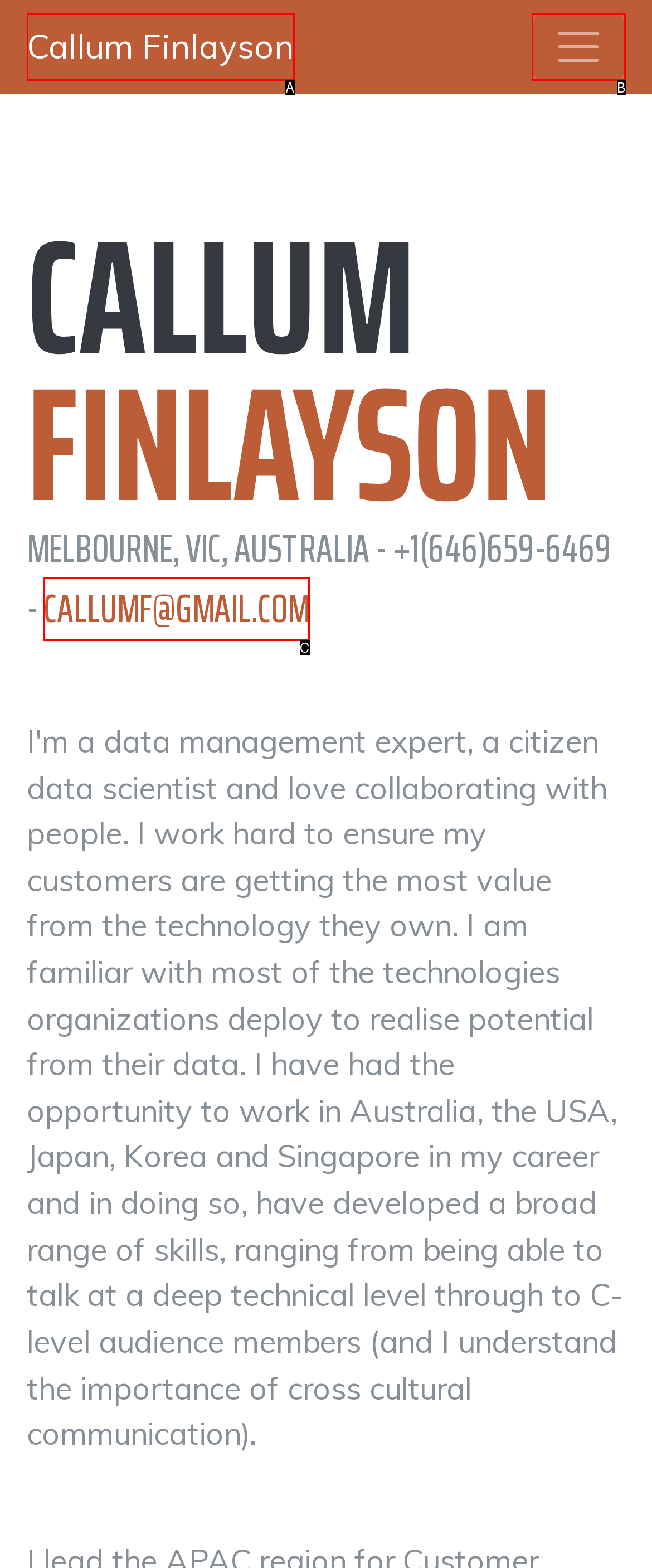Determine which option matches the element description: parent_node: Callum Finlayson aria-label="Toggle navigation"
Answer using the letter of the correct option.

B